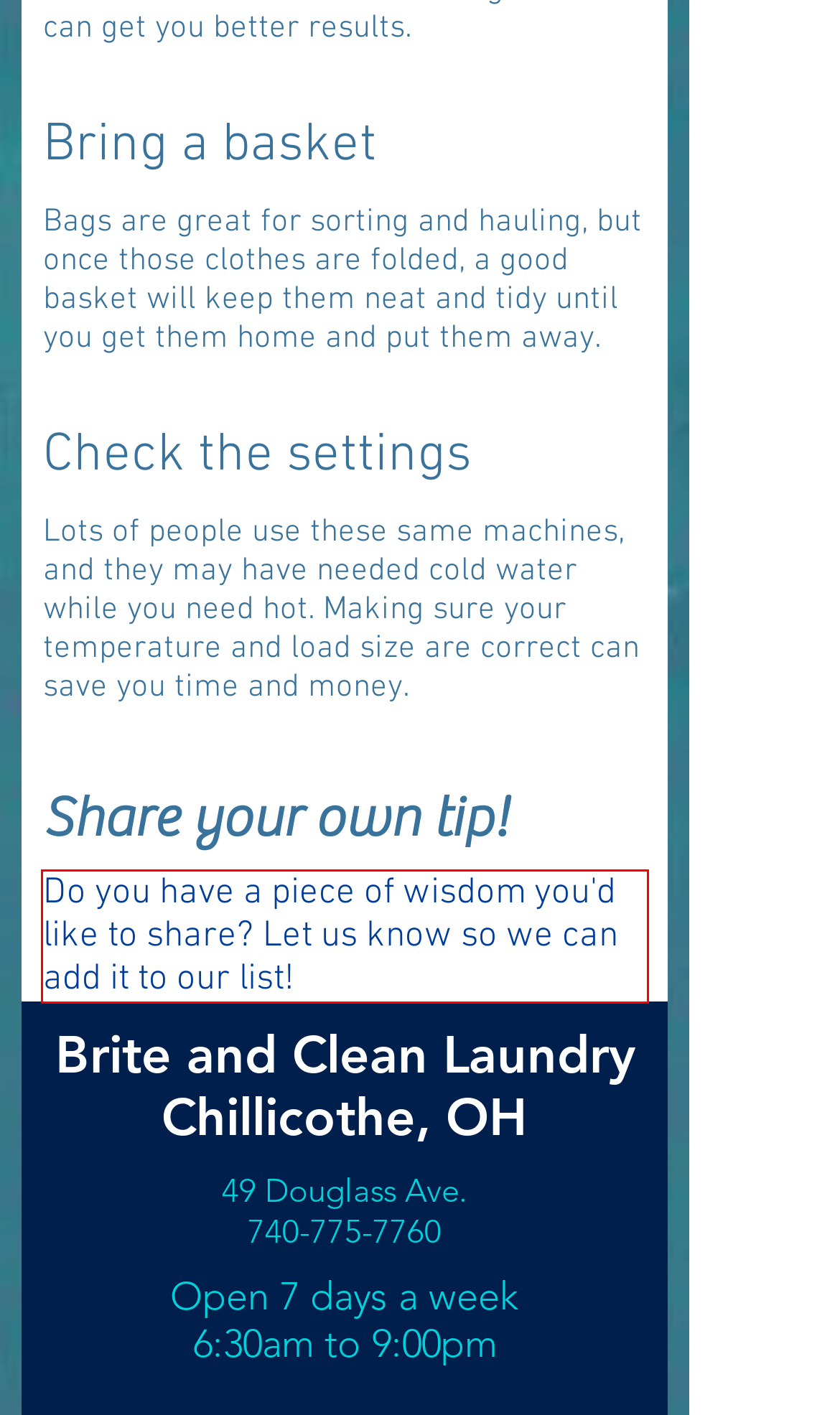You have a screenshot with a red rectangle around a UI element. Recognize and extract the text within this red bounding box using OCR.

Do you have a piece of wisdom you'd like to share? Let us know so we can add it to our list!